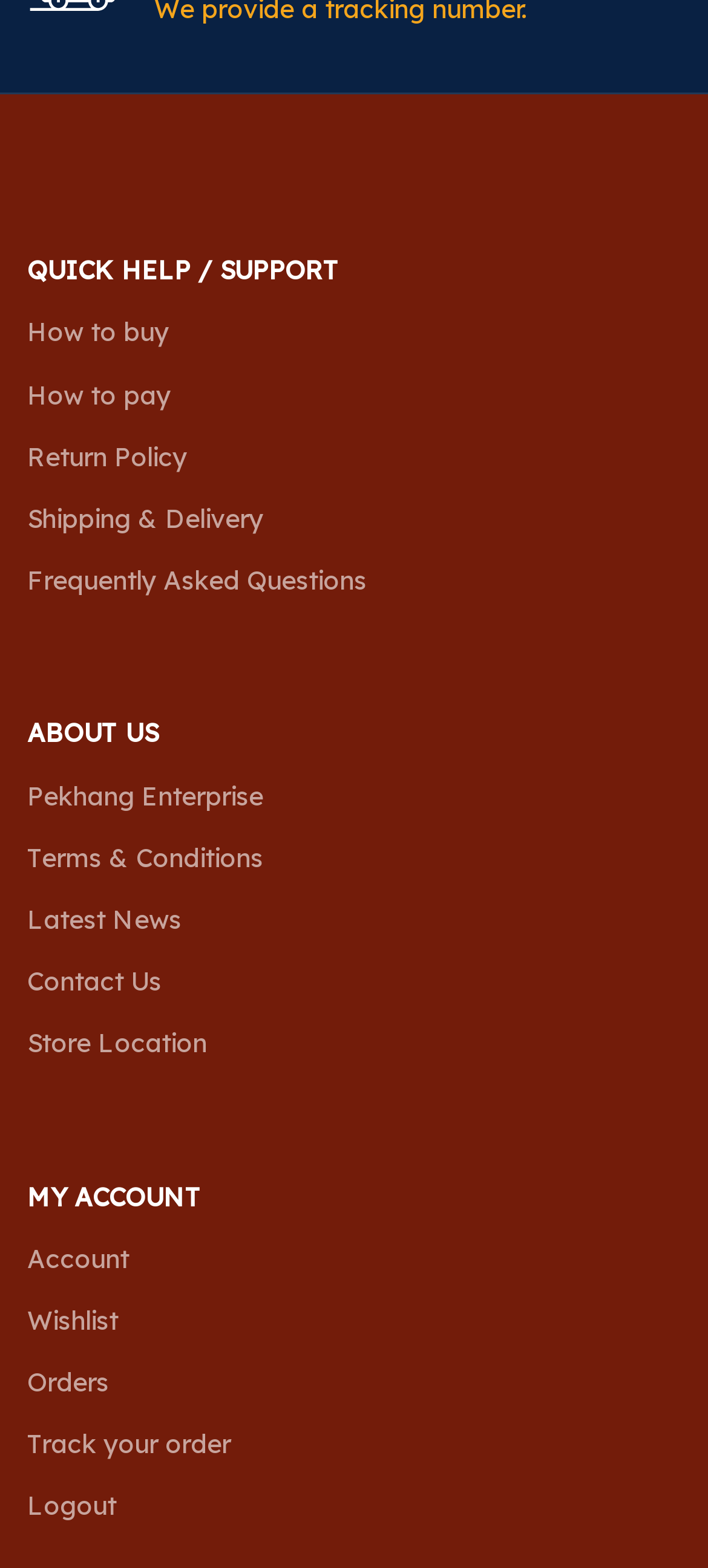Please identify the bounding box coordinates of the clickable area that will allow you to execute the instruction: "Track your order".

[0.038, 0.902, 0.474, 0.941]